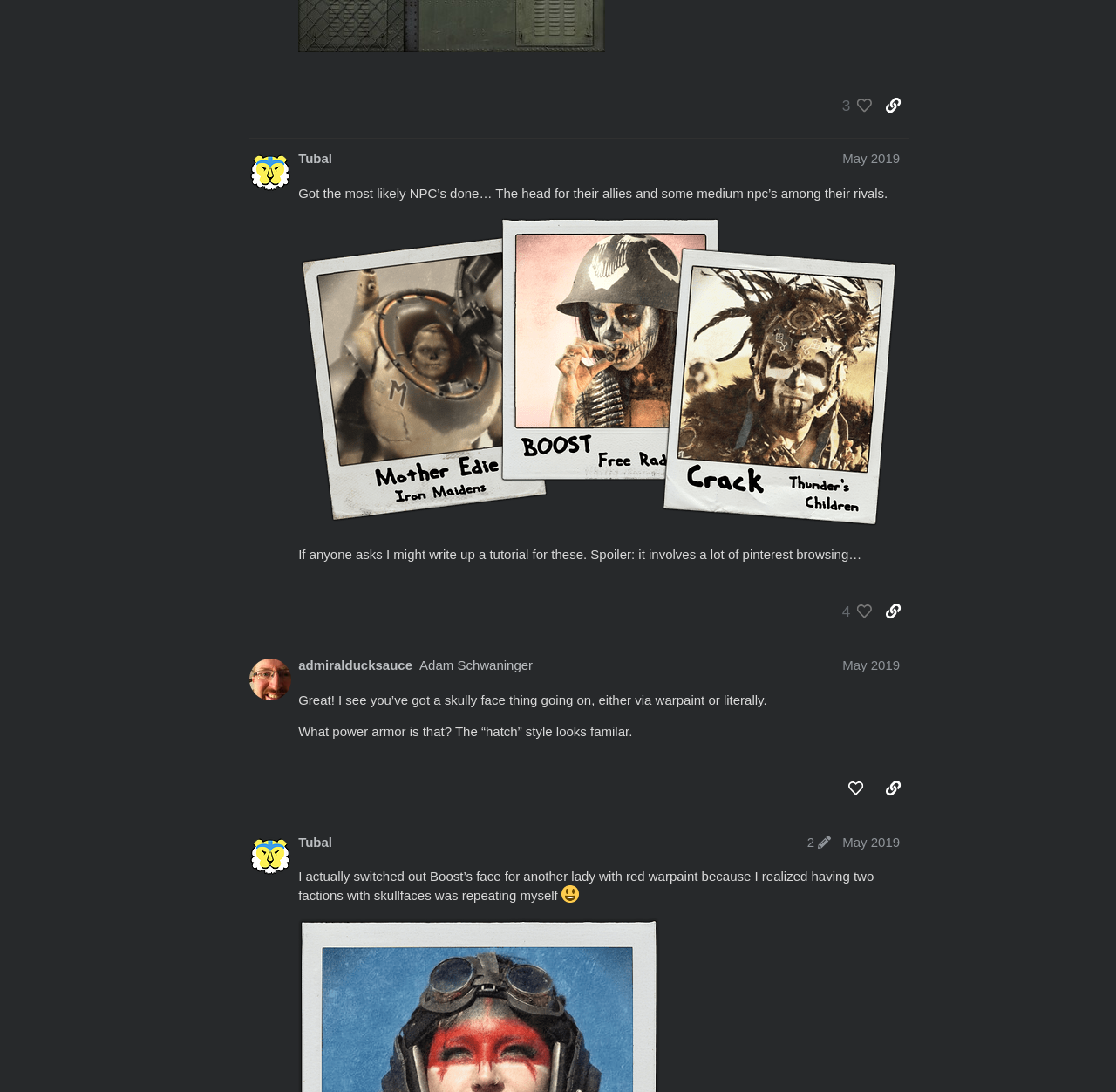Locate the UI element described as follows: "logged in". Return the bounding box coordinates as four float numbers between 0 and 1 in the order [left, top, right, bottom].

None